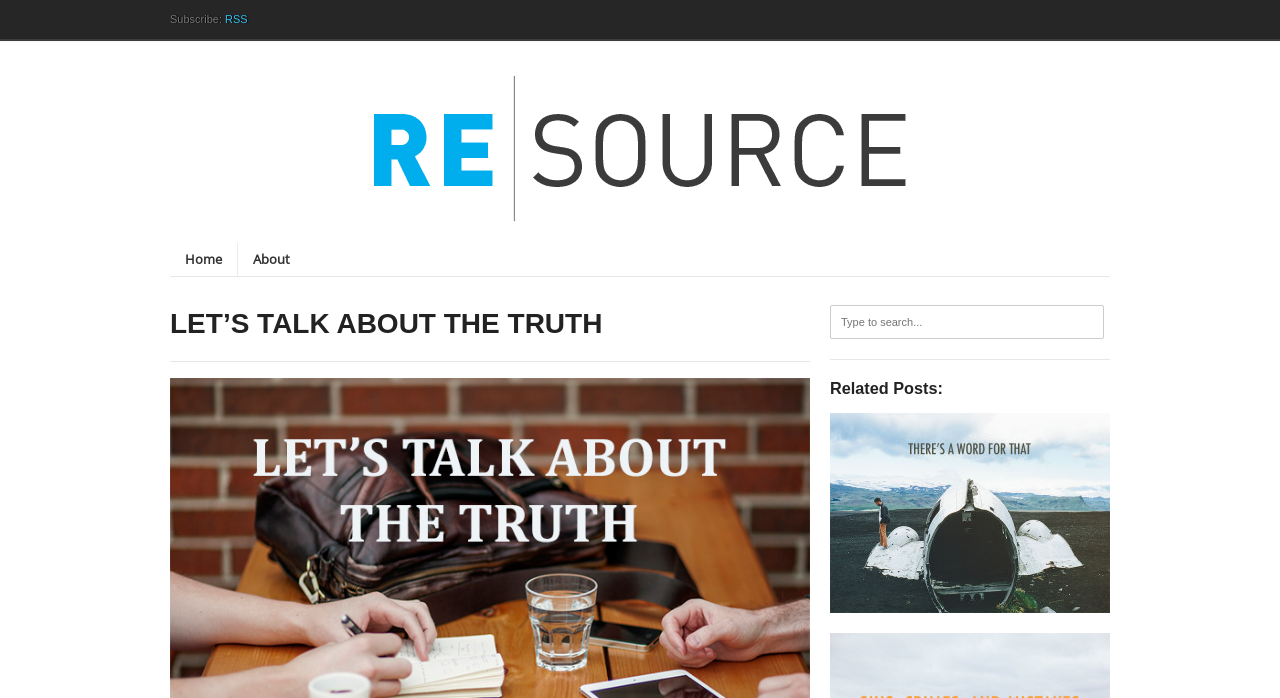What is the name of the website?
Based on the visual content, answer with a single word or a brief phrase.

Remnant Resource